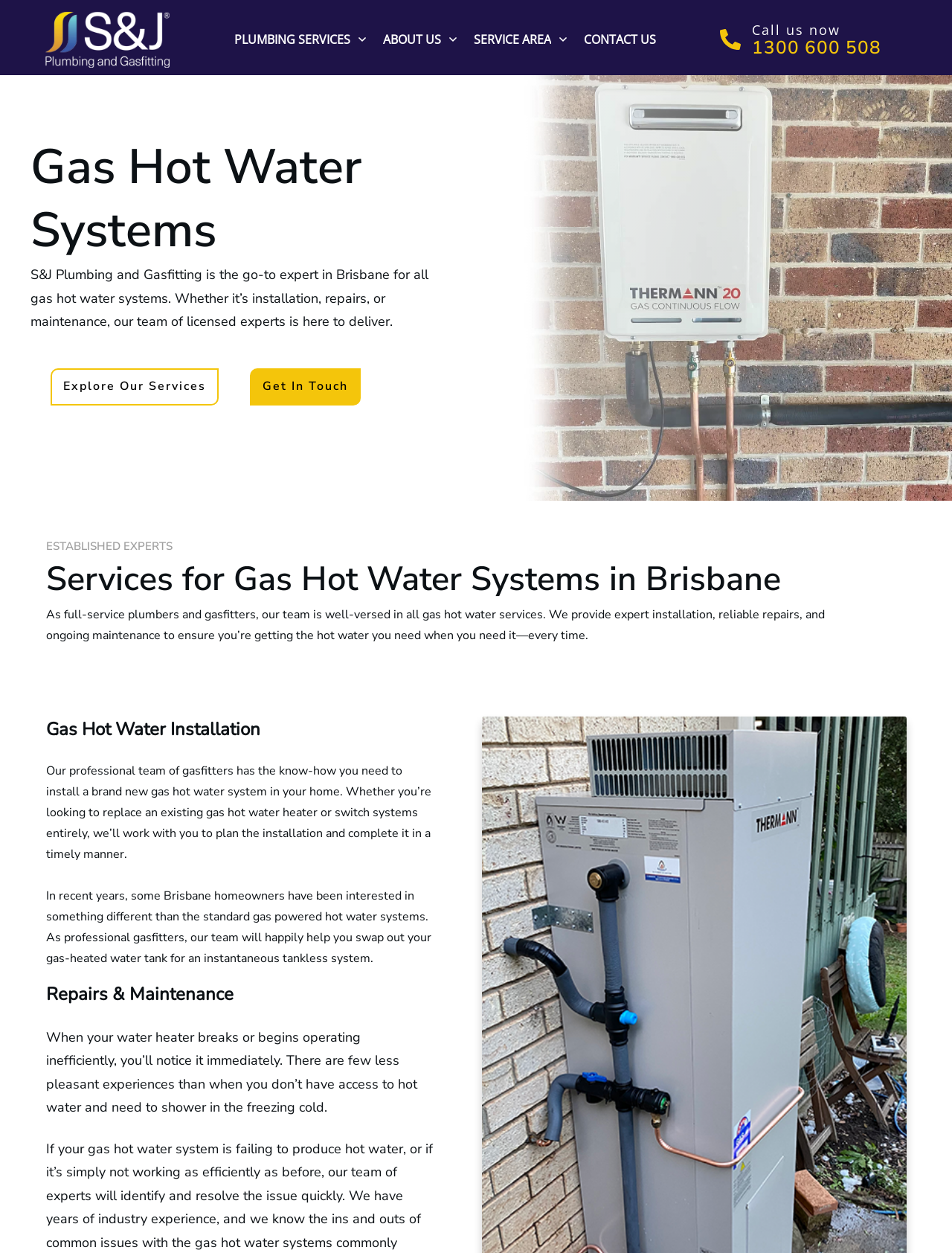Please determine the bounding box coordinates of the element's region to click for the following instruction: "Click on the 'PLUMBING SERVICES' link".

[0.246, 0.022, 0.387, 0.041]